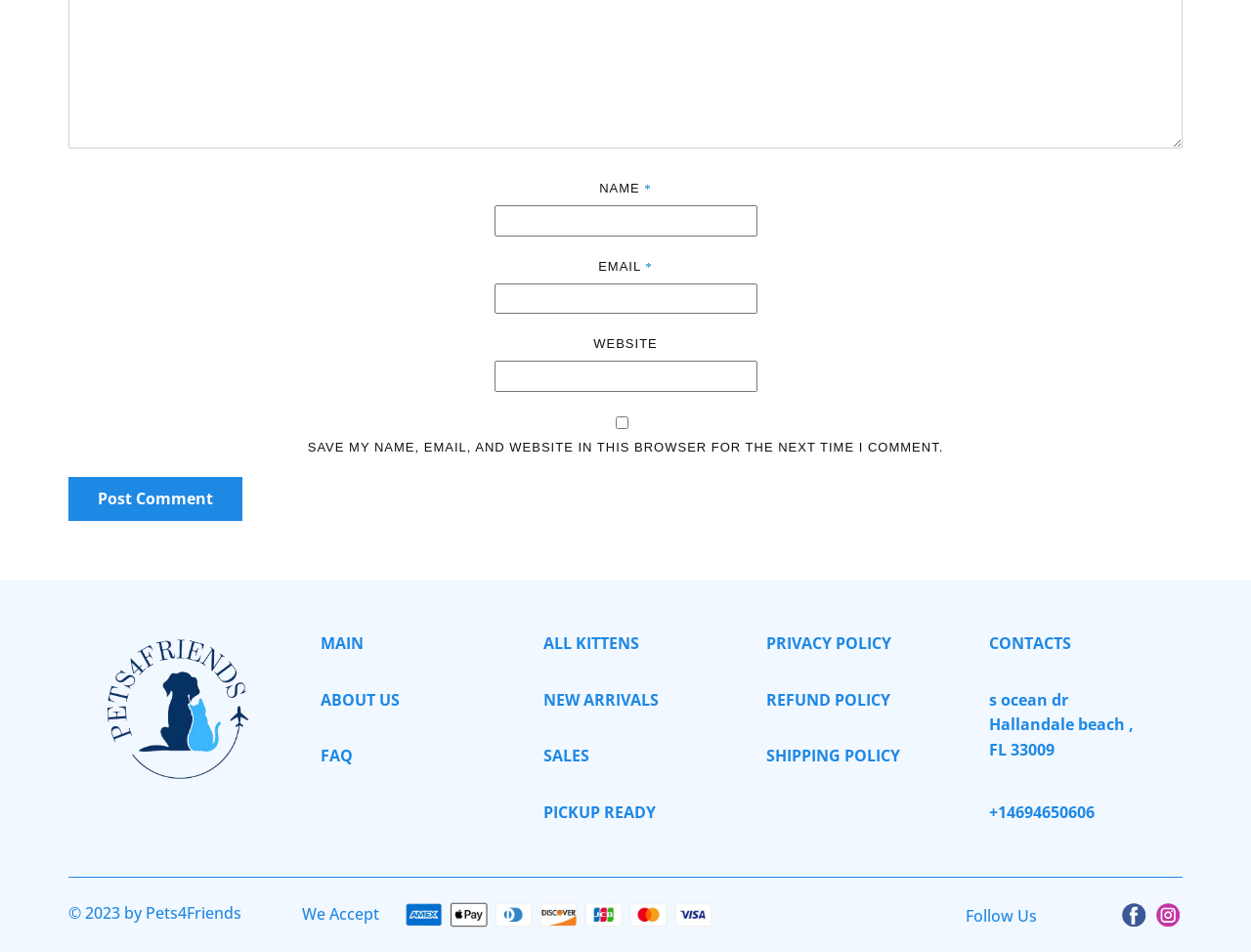What is the address mentioned at the bottom of the page?
Please provide a detailed and thorough answer to the question.

The address is mentioned in the StaticText element with OCR text 'ocean dr Hallandale beach, FL 33009' and bounding box coordinates [0.791, 0.724, 0.906, 0.799].